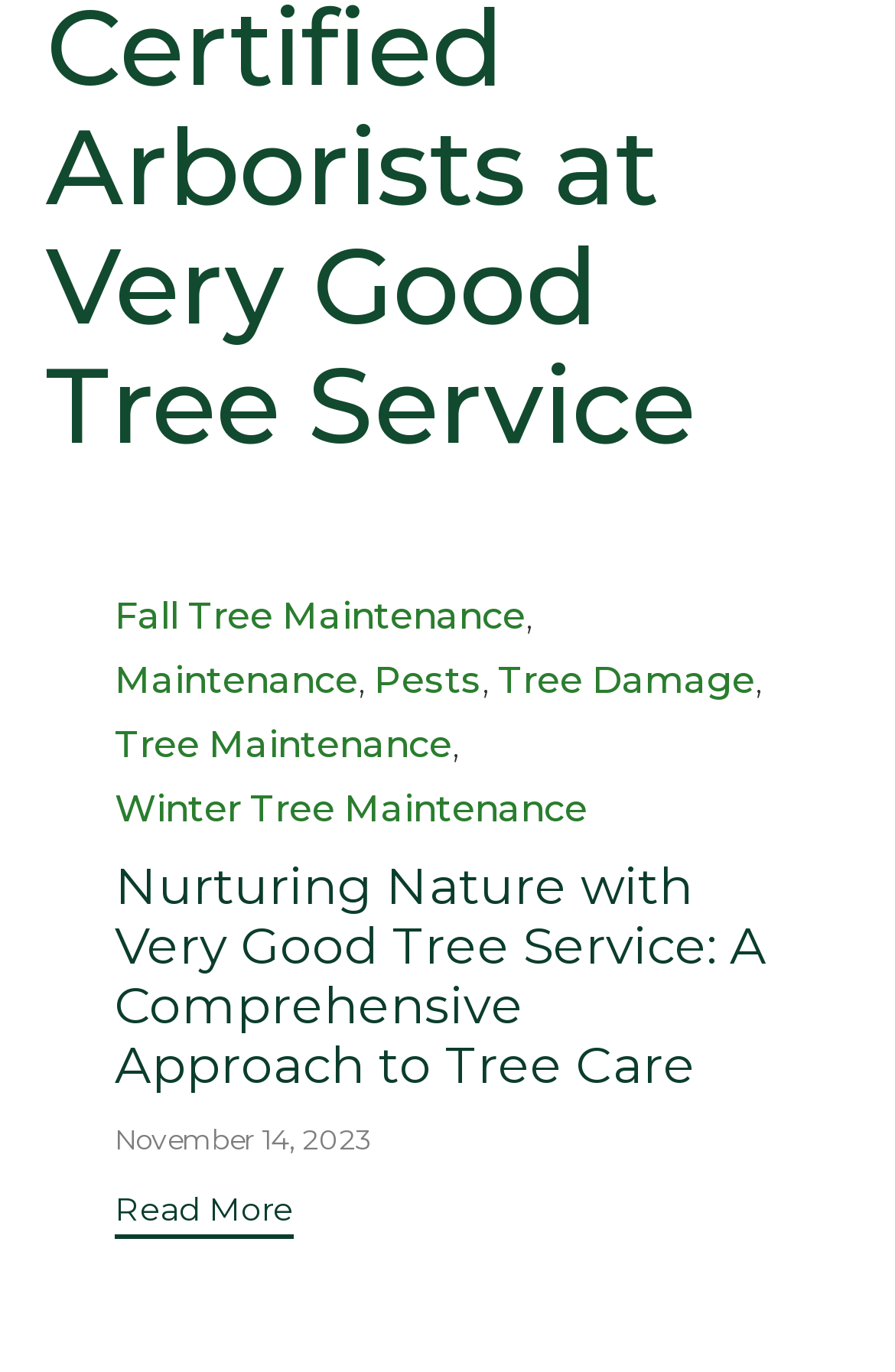Can you determine the bounding box coordinates of the area that needs to be clicked to fulfill the following instruction: "Click Read More"?

[0.128, 0.869, 0.328, 0.903]